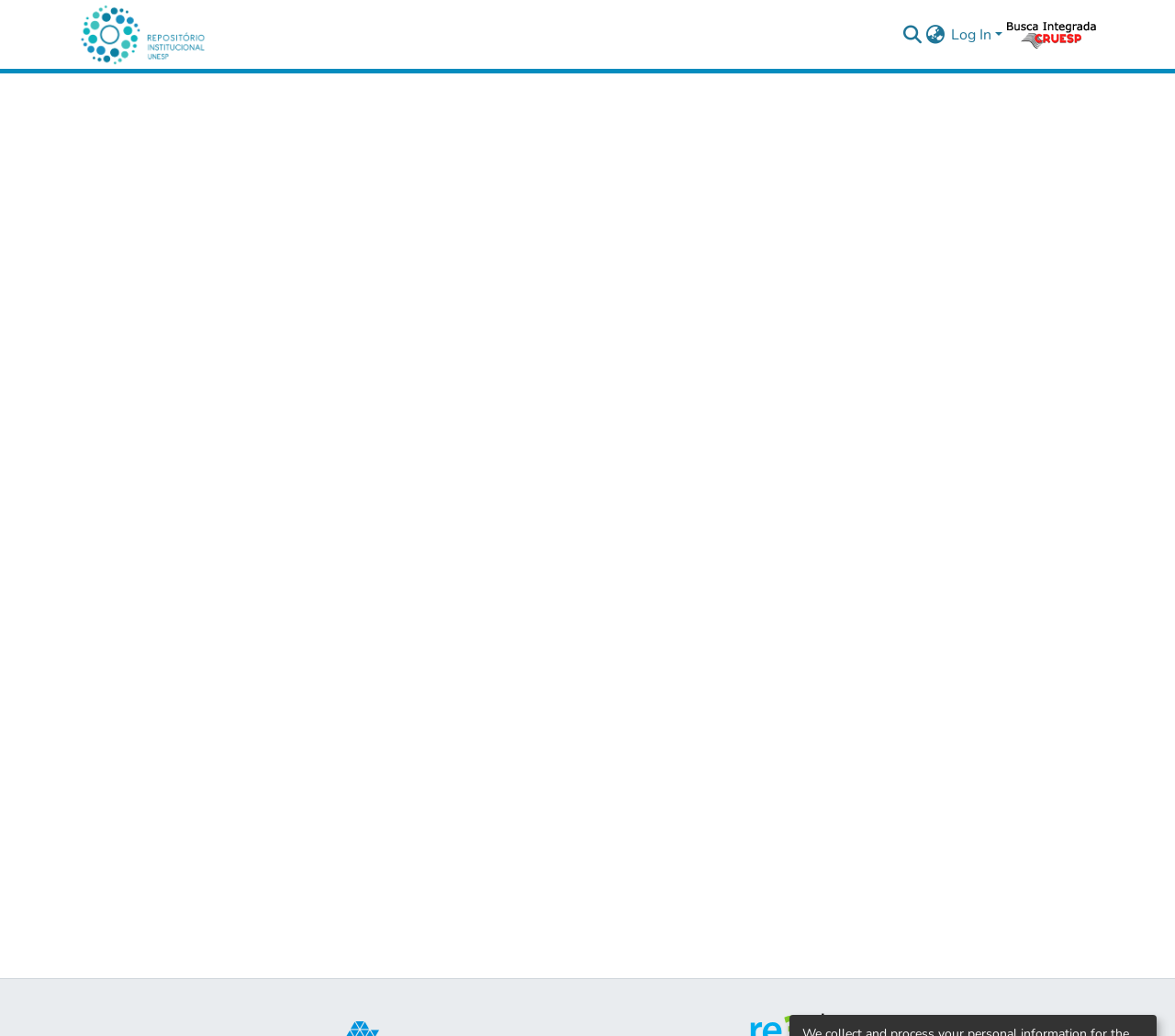What is the function of the language switch button?
Based on the screenshot, give a detailed explanation to answer the question.

The language switch button is located in the main navigation bar, and it is not expanded by default. This suggests that the button is used to switch the language of the website's content.